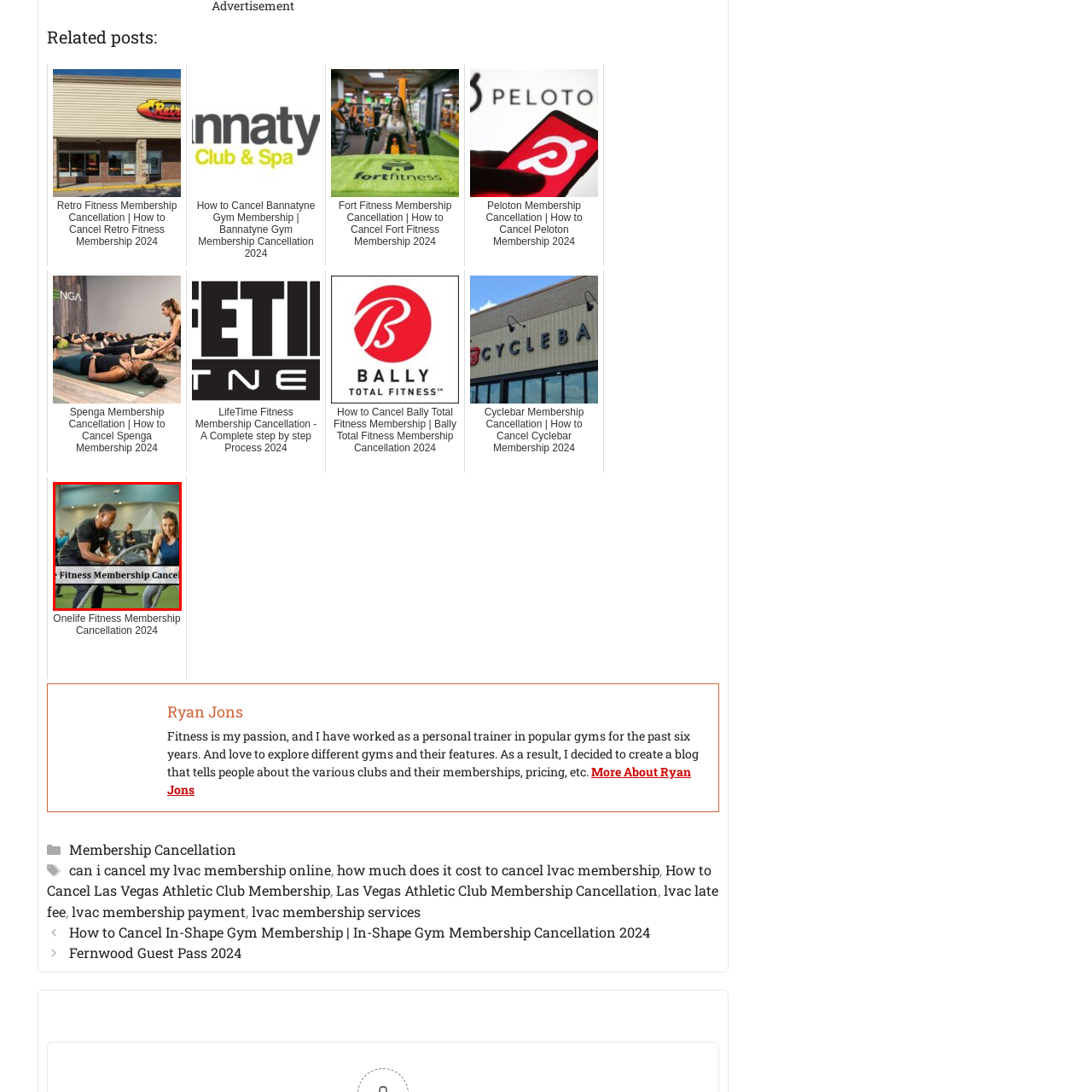What is the atmosphere of the gym environment?
Focus on the red-bounded area of the image and reply with one word or a short phrase.

Motivational and fitness-engaged